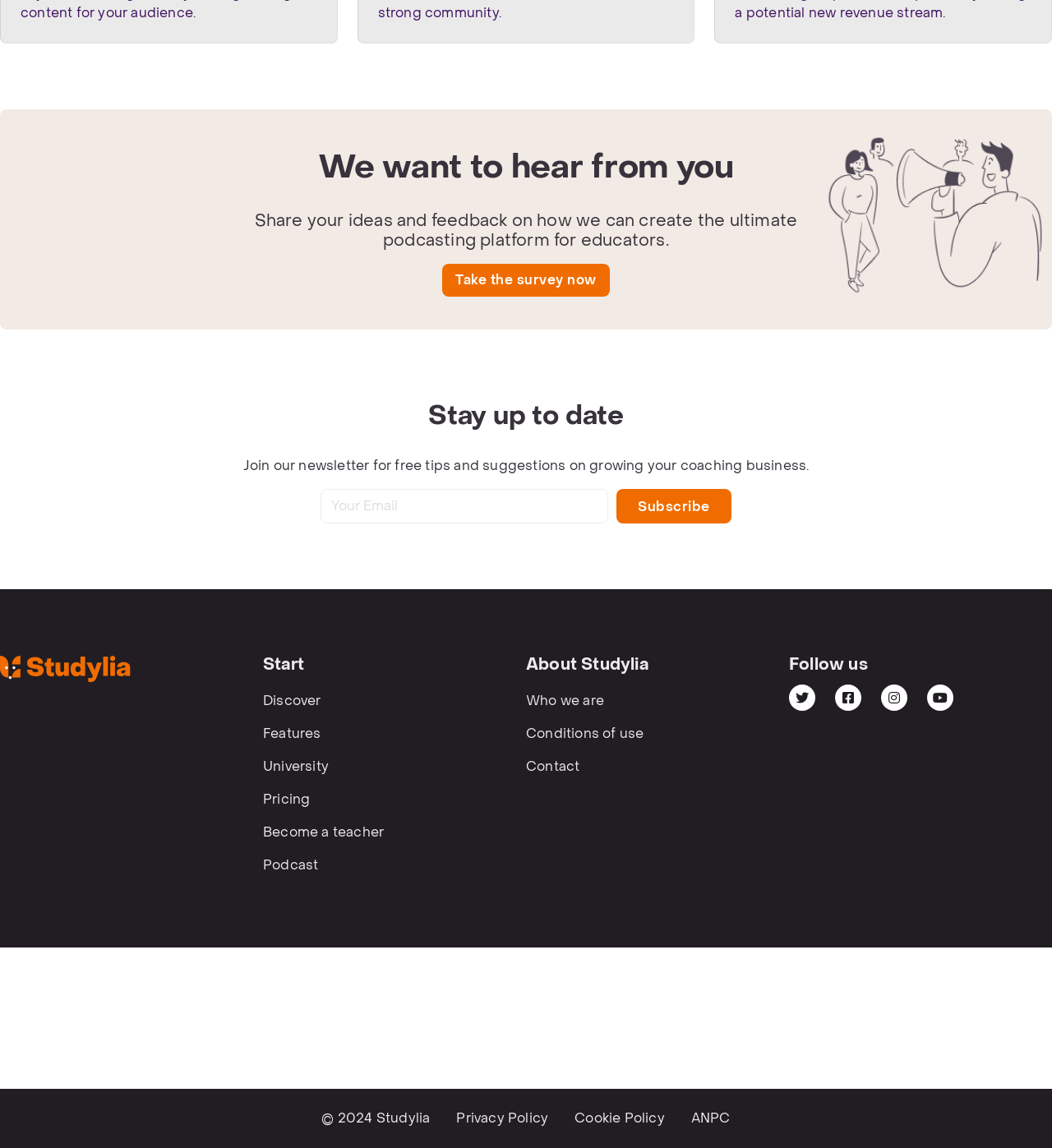Identify the bounding box coordinates of the area you need to click to perform the following instruction: "Take the survey now".

[0.433, 0.236, 0.567, 0.251]